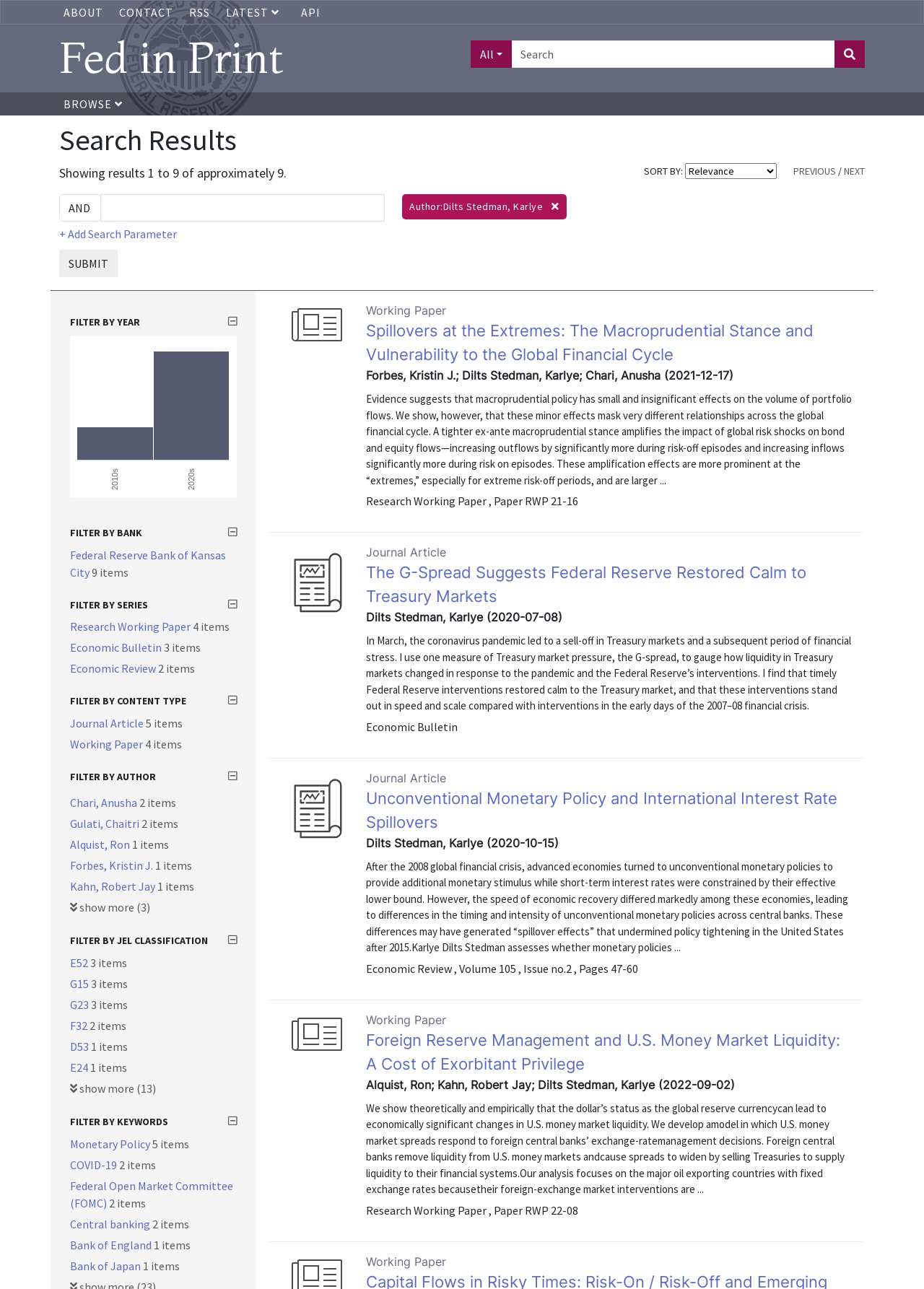Using the given element description, provide the bounding box coordinates (top-left x, top-left y, bottom-right x, bottom-right y) for the corresponding UI element in the screenshot: E24

[0.076, 0.822, 0.098, 0.834]